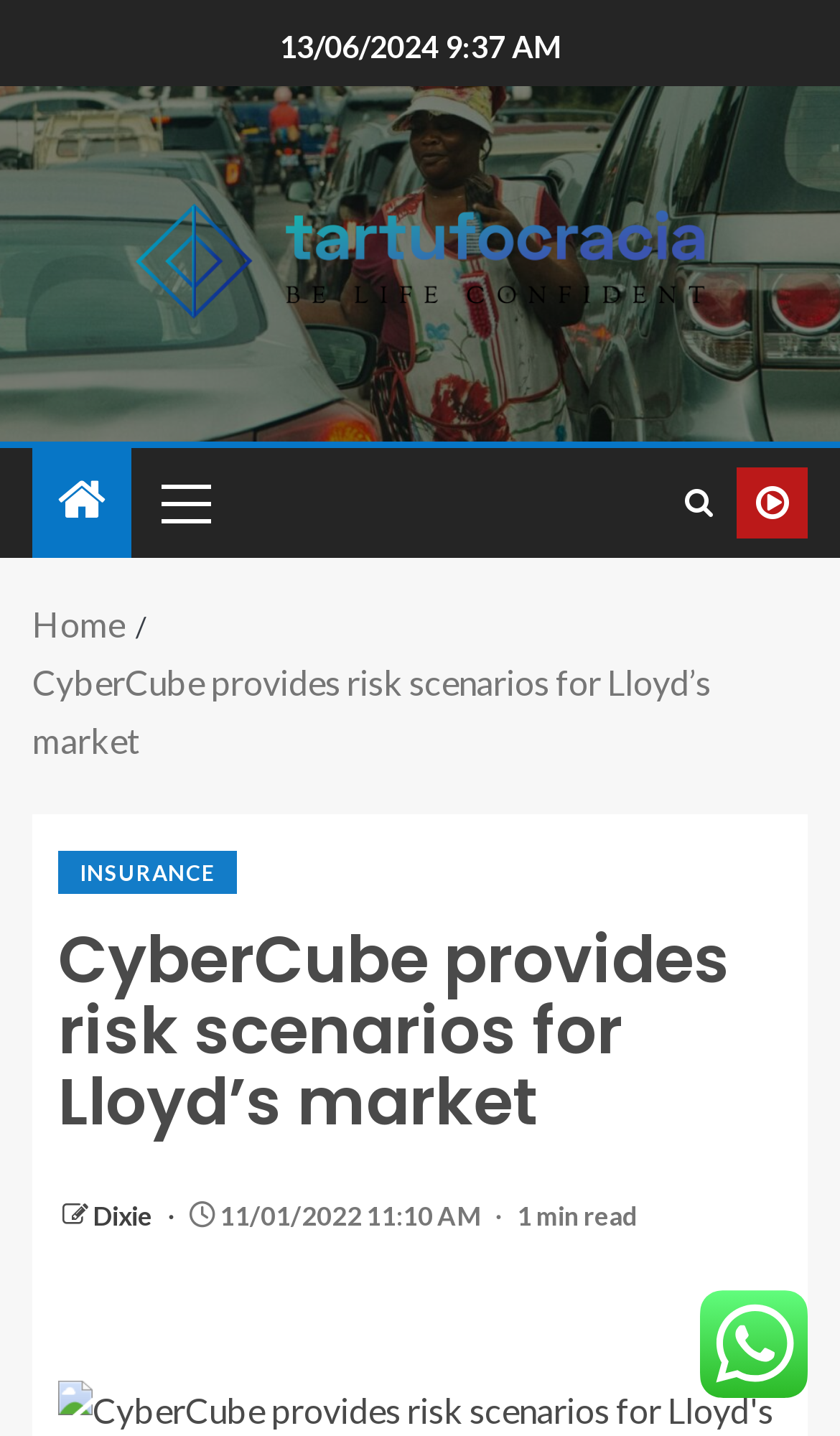What is the category of the article?
Use the information from the screenshot to give a comprehensive response to the question.

I found the category of the article by looking at the header element with a bounding box coordinate of [0.069, 0.592, 0.282, 0.622], which says 'INSURANCE'.